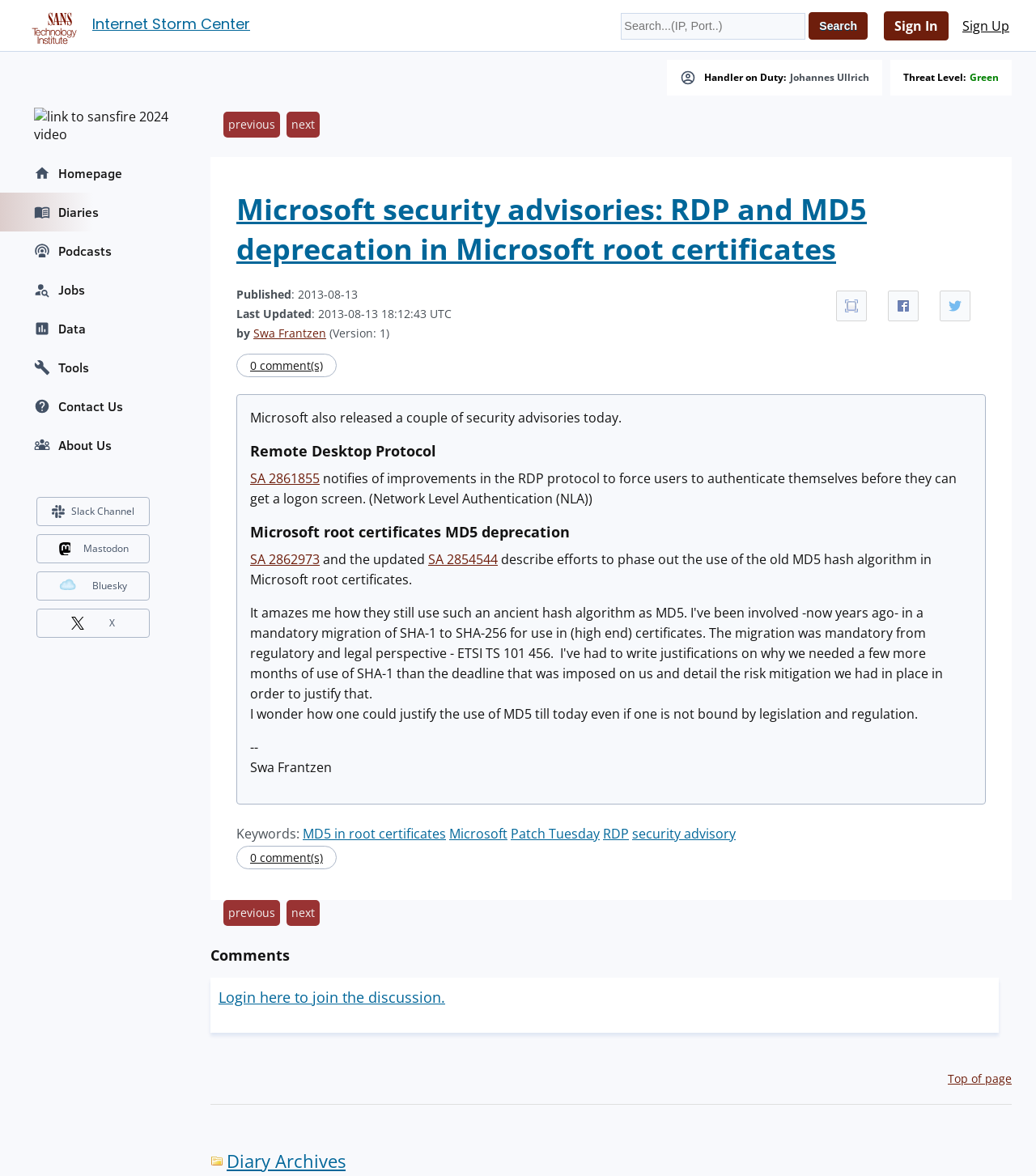Using the information in the image, could you please answer the following question in detail:
What is the topic of the article?

I found the answer by looking at the heading of the article, which is 'Microsoft security advisories: RDP and MD5 deprecation in Microsoft root certificates'. This indicates that the article is discussing Microsoft security advisories related to RDP and MD5 deprecation.